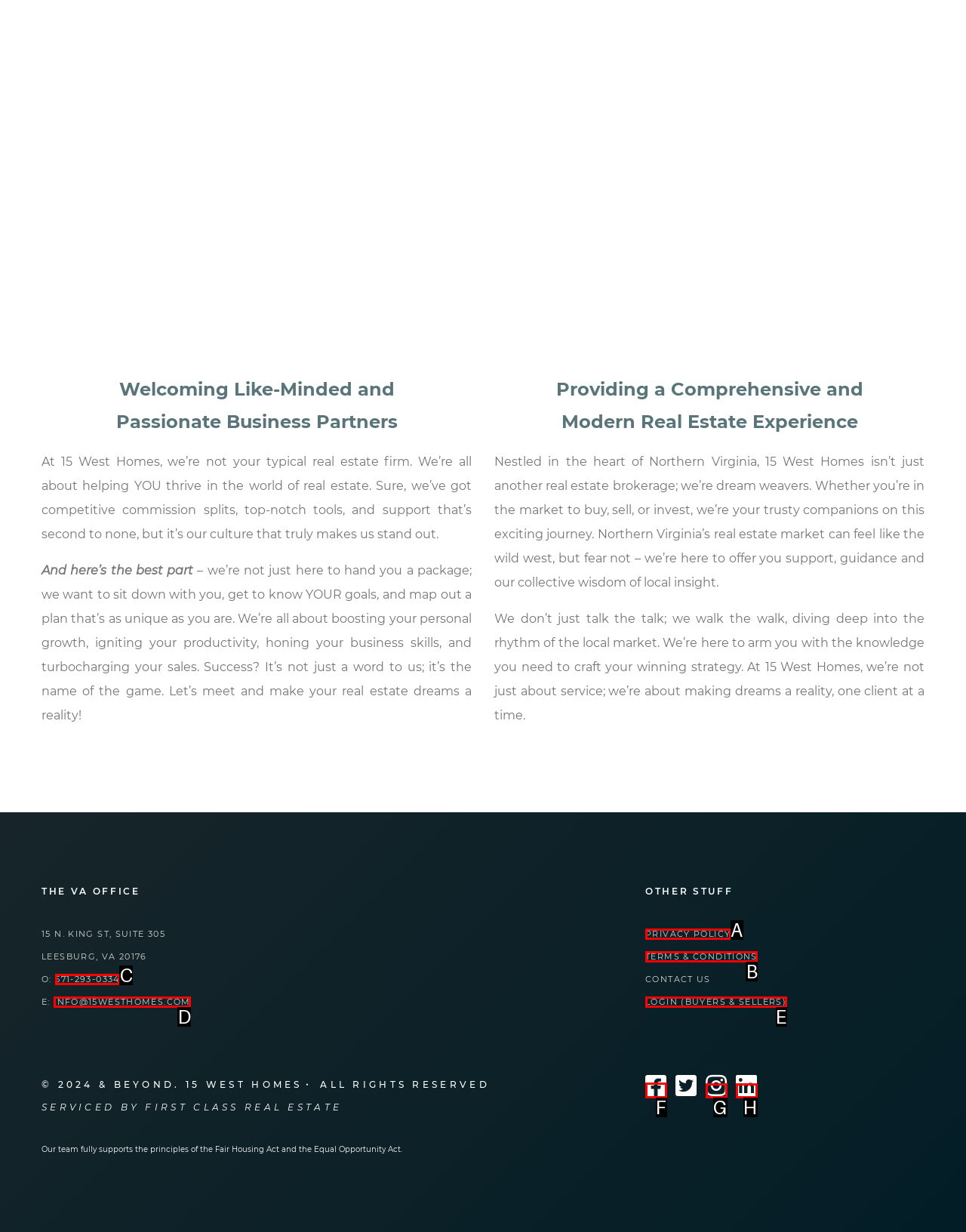Decide which UI element to click to accomplish the task: Visit the Facebook page
Respond with the corresponding option letter.

F